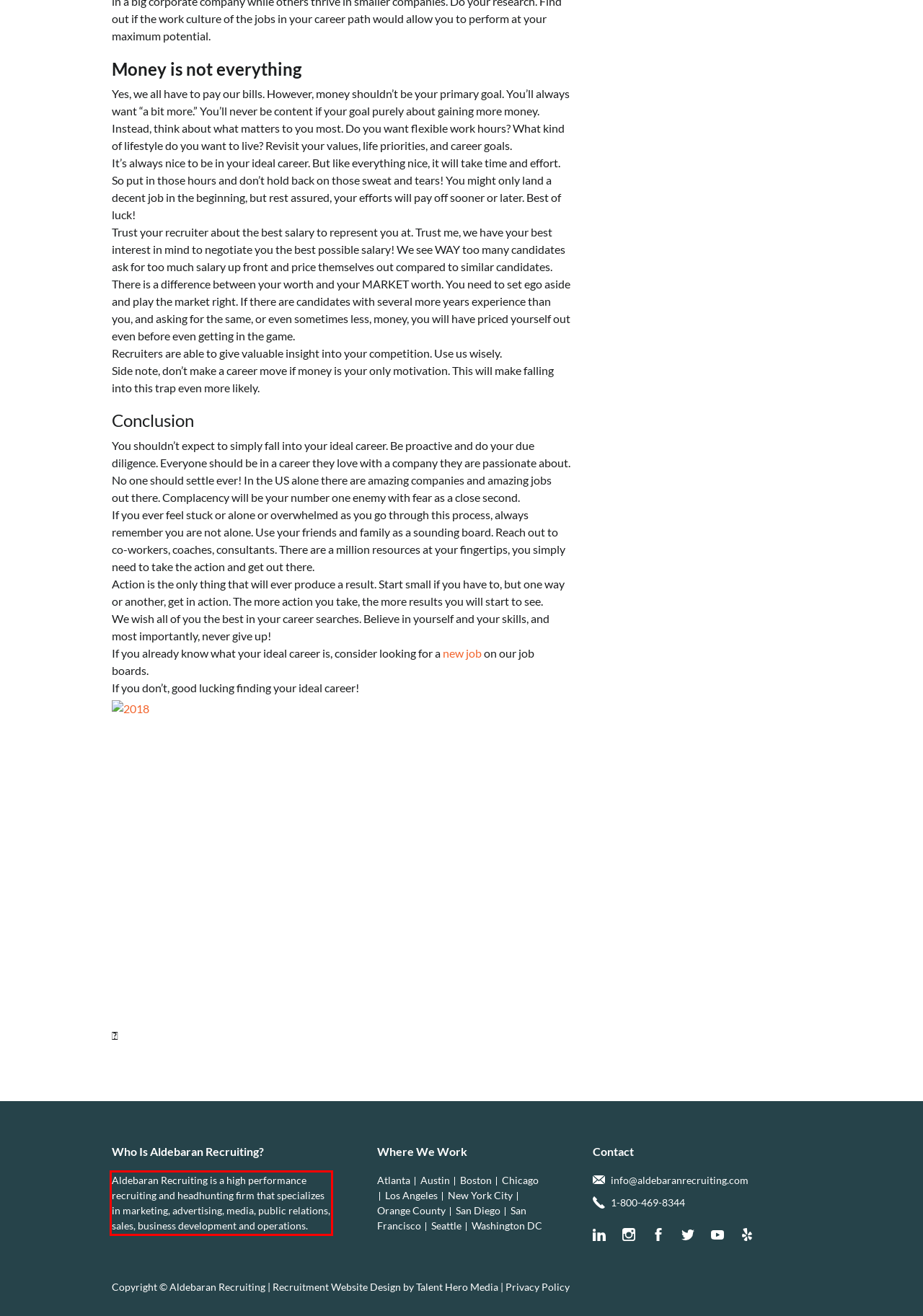Given the screenshot of the webpage, identify the red bounding box, and recognize the text content inside that red bounding box.

Aldebaran Recruiting is a high performance recruiting and headhunting firm that specializes in marketing, advertising, media, public relations, sales, business development and operations.